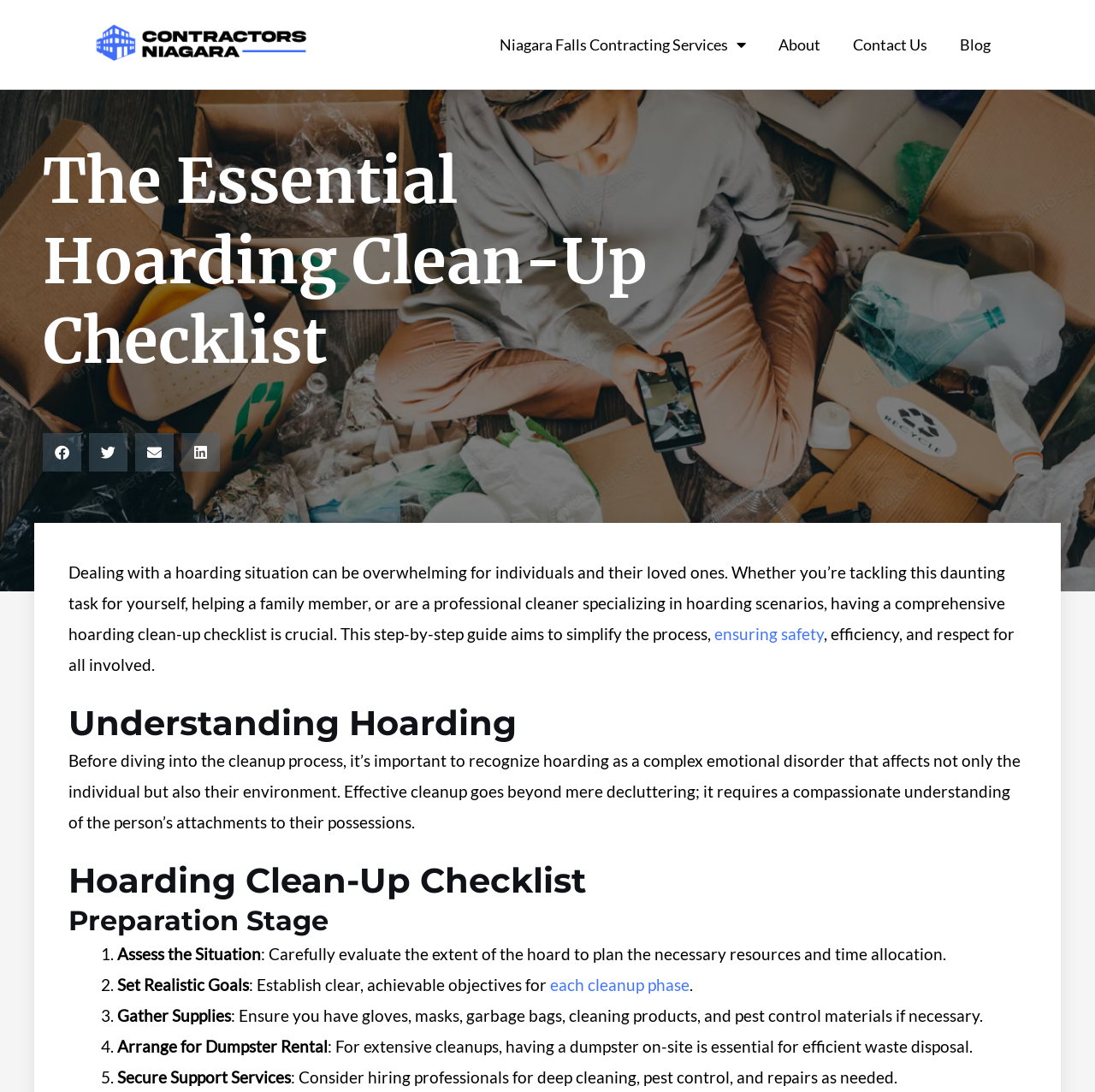Using the element description provided, determine the bounding box coordinates in the format (top-left x, top-left y, bottom-right x, bottom-right y). Ensure that all values are floating point numbers between 0 and 1. Element description: Contact Us

[0.764, 0.0, 0.862, 0.082]